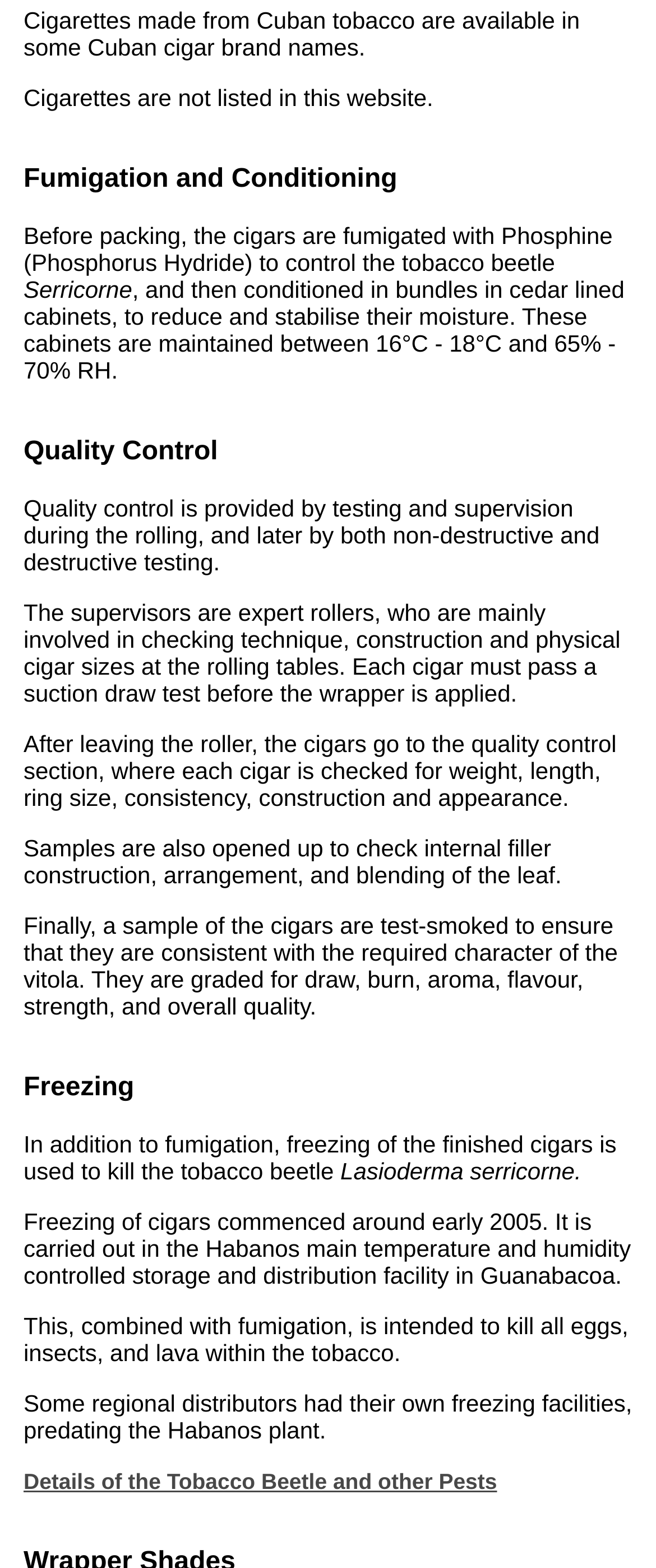What is done to control the tobacco beetle?
Respond with a short answer, either a single word or a phrase, based on the image.

Fumigation and freezing